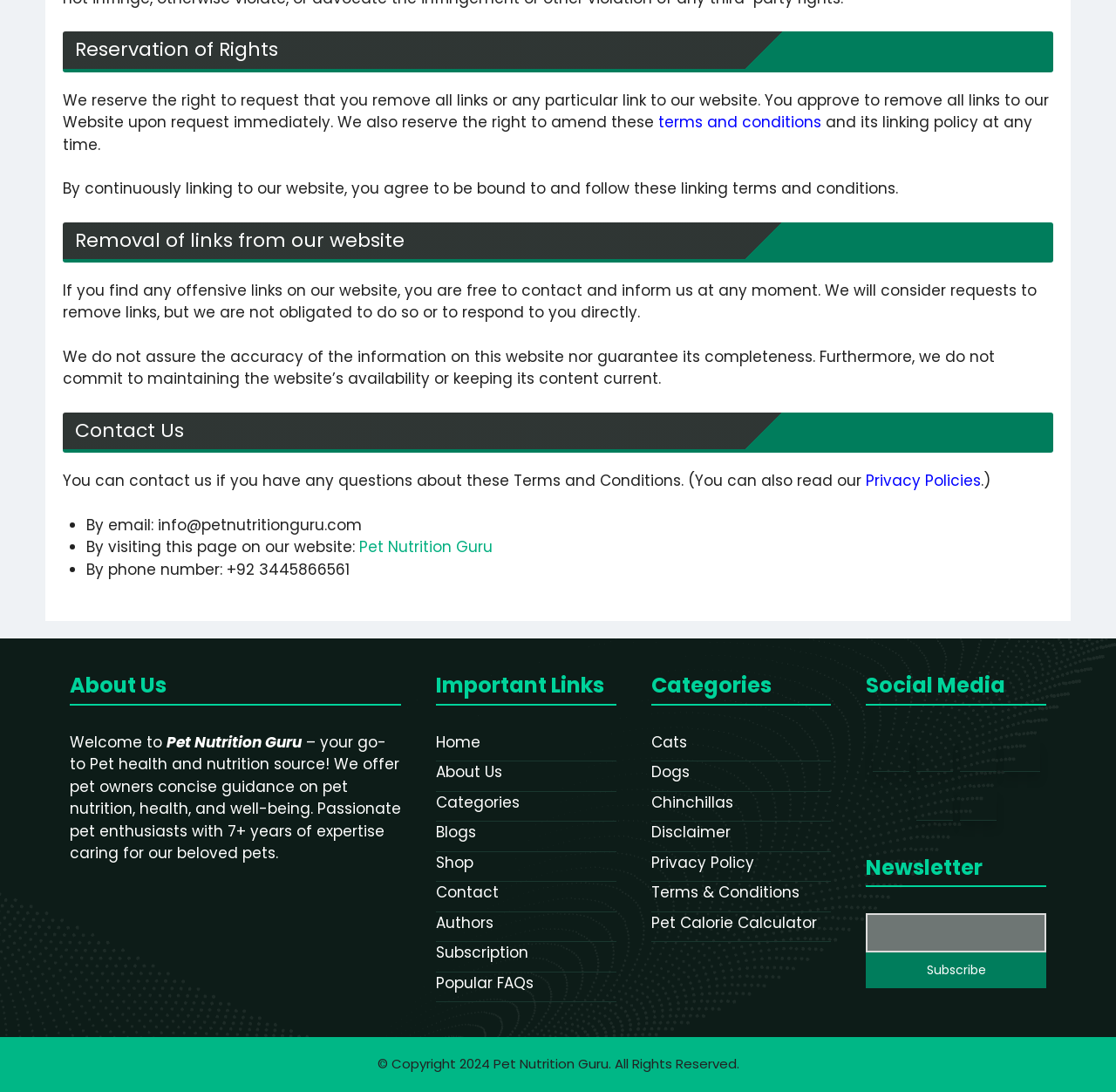Answer the following inquiry with a single word or phrase:
What are the social media platforms linked on the website?

Facebook, Instagram, Twitter, Quora, LinkedIn, Medium